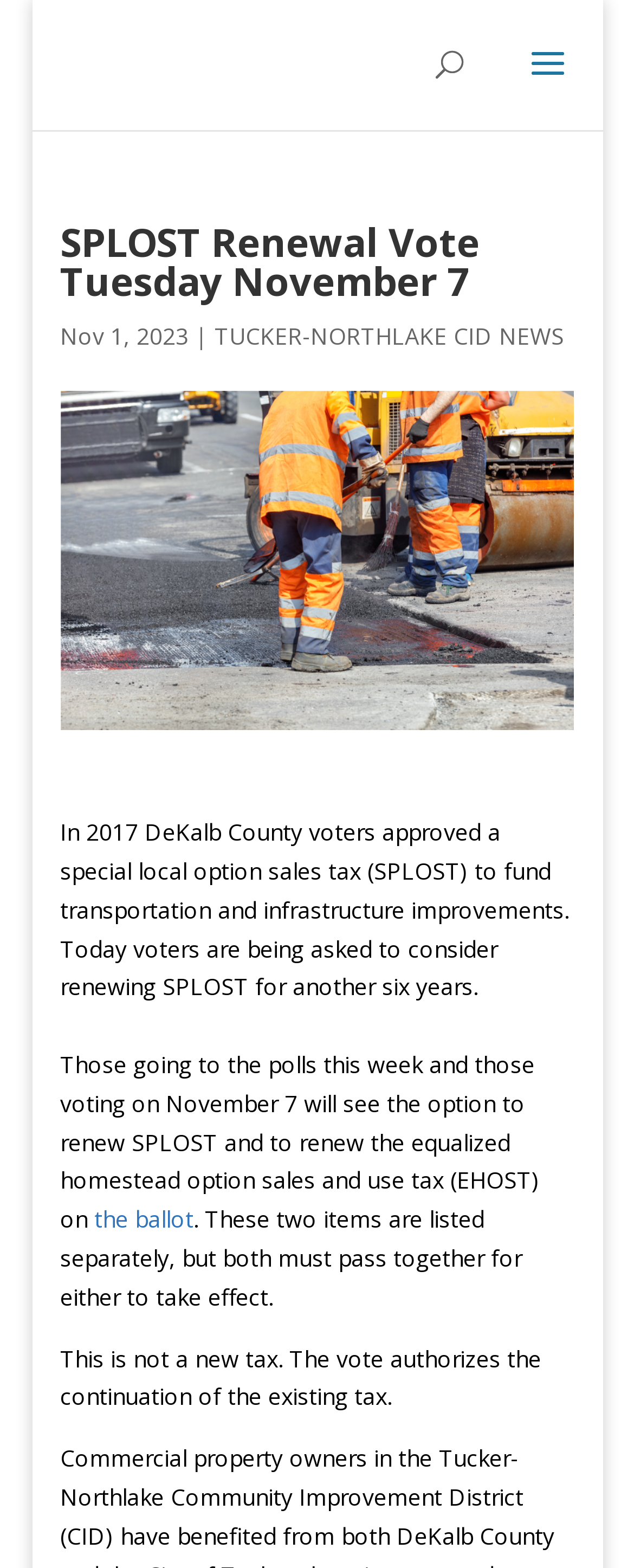Explain the webpage in detail, including its primary components.

The webpage is about the SPLOST Renewal Vote, which is taking place on Tuesday, November 7. At the top of the page, there is a search bar, followed by a heading that displays the title of the page. Below the heading, there is a date, "Nov 1, 2023", and a vertical line separating it from a link to "TUCKER-NORTHLAKE CID NEWS".

The main content of the page is divided into three paragraphs. The first paragraph explains that in 2017, DeKalb County voters approved a special local option sales tax (SPLOST) to fund transportation and infrastructure improvements, and now voters are being asked to consider renewing it for another six years. This paragraph is positioned in the top-left section of the page.

The second paragraph is located below the first one and explains that voters will see the option to renew SPLOST and the equalized homestead option sales and use tax (EHOST) on the ballot. There is a link to "the ballot" within this paragraph.

The third paragraph is positioned below the second one and clarifies that the vote is not for a new tax, but rather to continue the existing tax. Both SPLOST and EHOST must pass together for either to take effect.